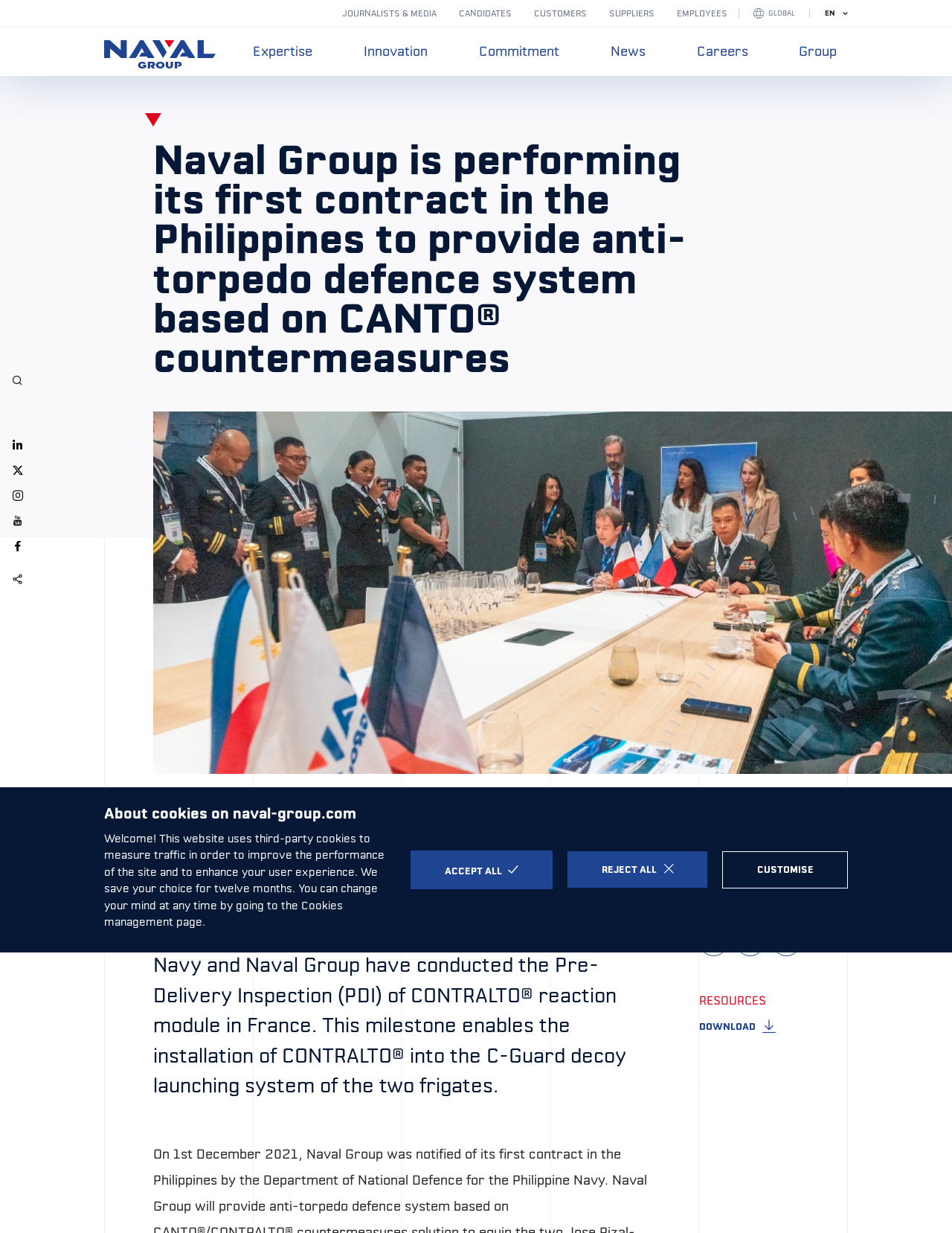Indicate the bounding box coordinates of the element that must be clicked to execute the instruction: "Share on Facebook". The coordinates should be given as four float numbers between 0 and 1, i.e., [left, top, right, bottom].

[0.734, 0.752, 0.764, 0.775]